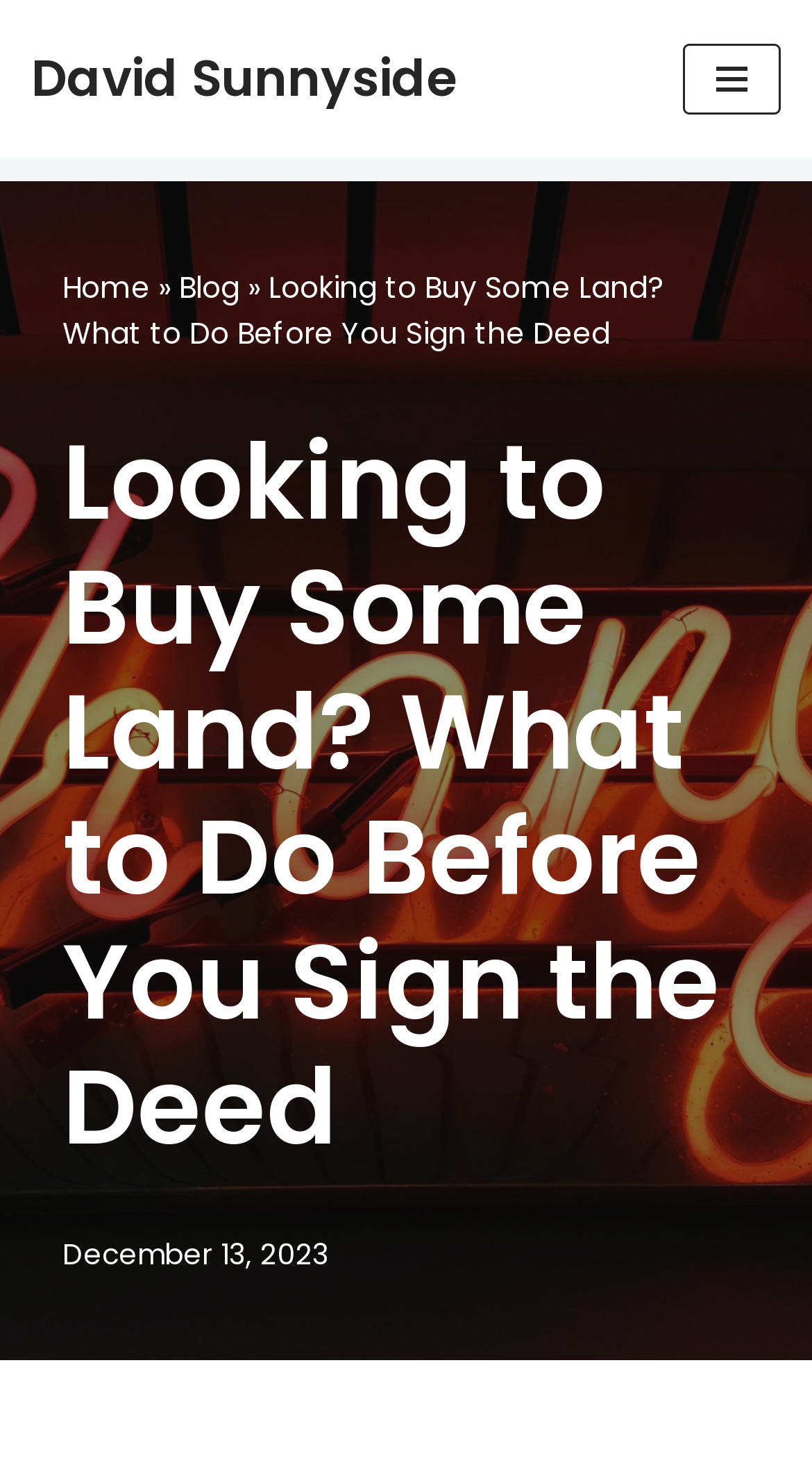Determine the heading of the webpage and extract its text content.

Looking to Buy Some Land? What to Do Before You Sign the Deed